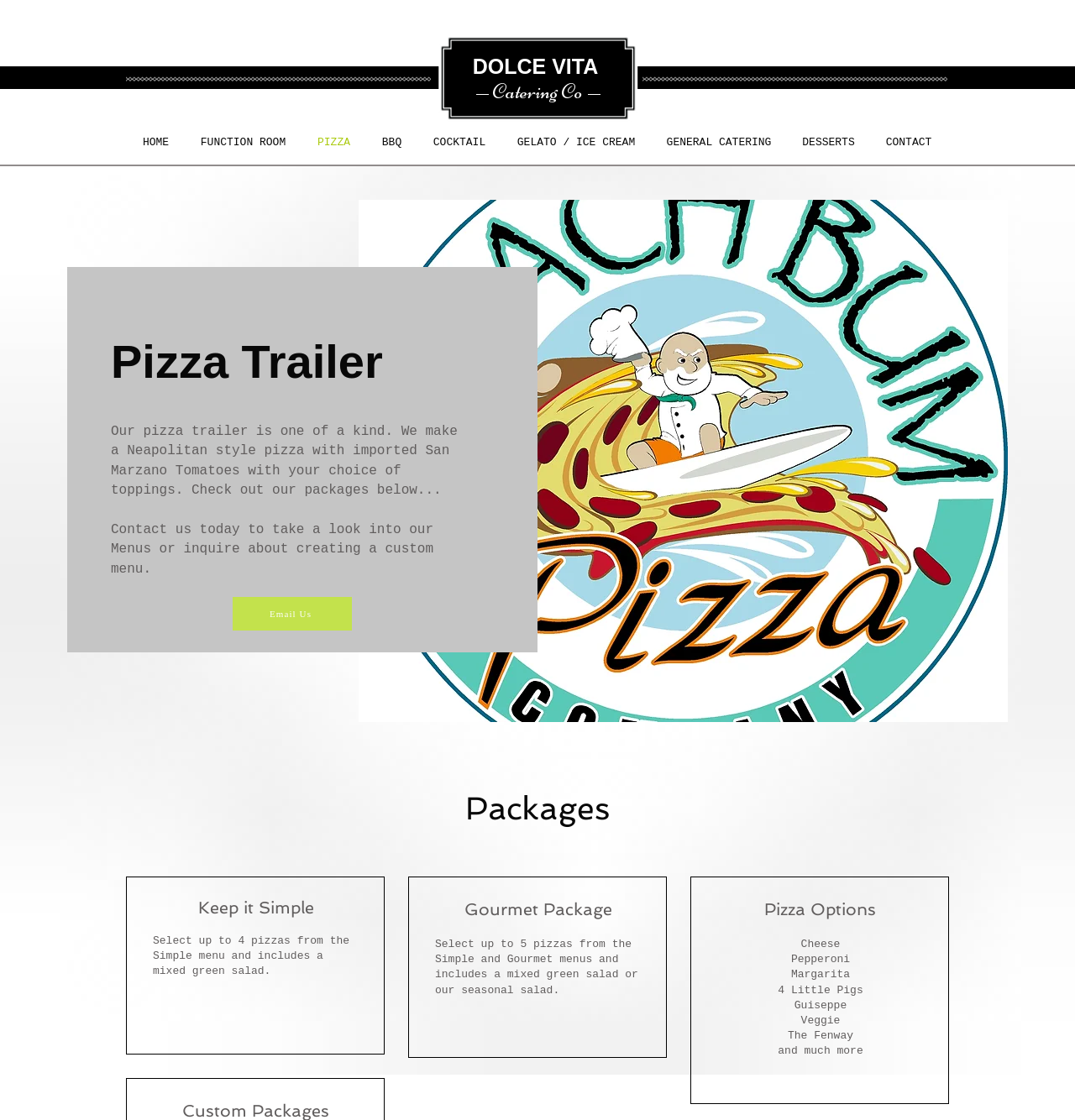How many links are there in the navigation section?
Look at the image and respond with a one-word or short phrase answer.

9